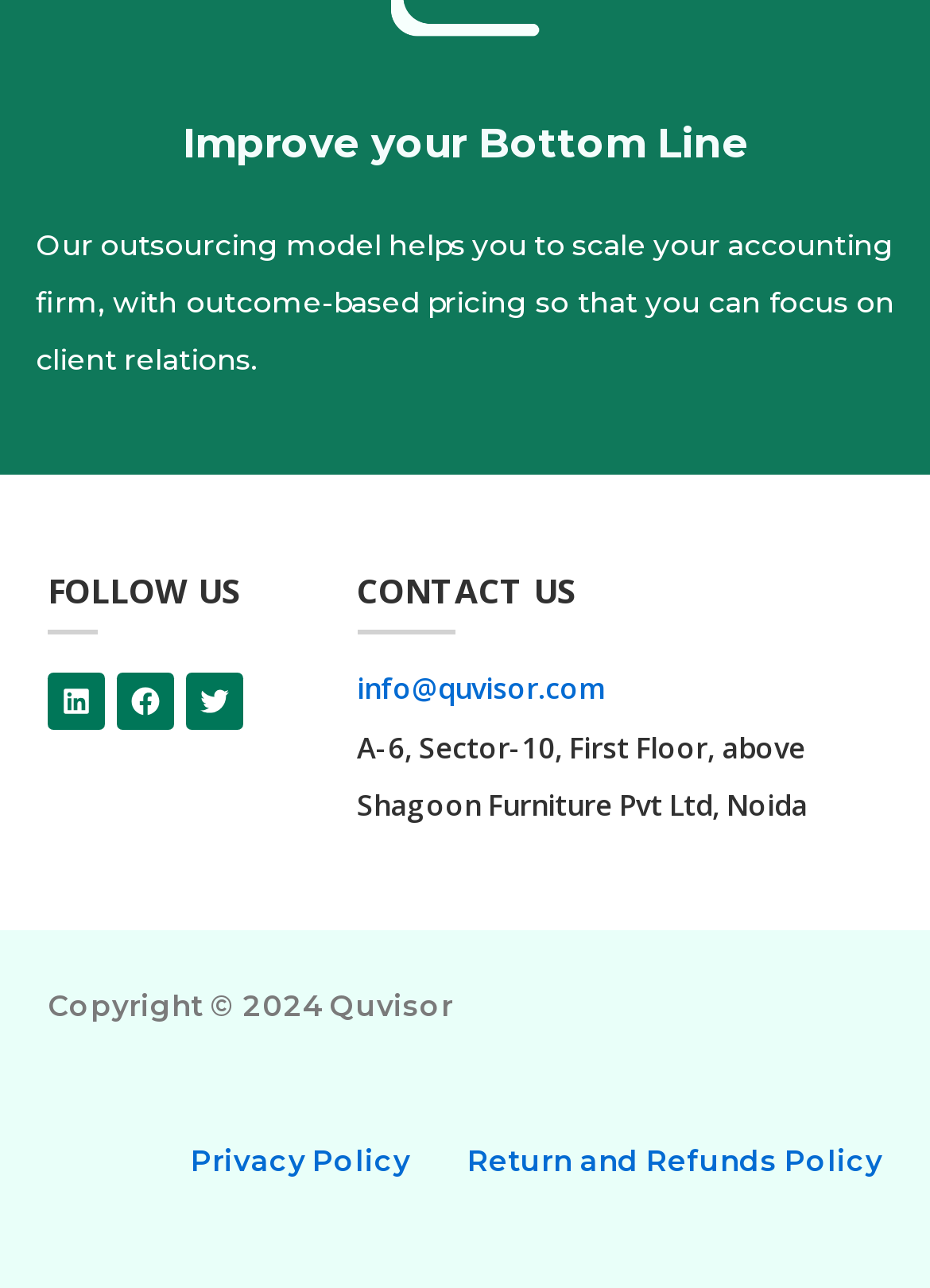What is the company's email address?
Please answer the question with as much detail as possible using the screenshot.

The company's email address can be found in the 'CONTACT US' section, which is located at the bottom of the webpage. The email address is provided as a link, 'info@quvisor.com'.